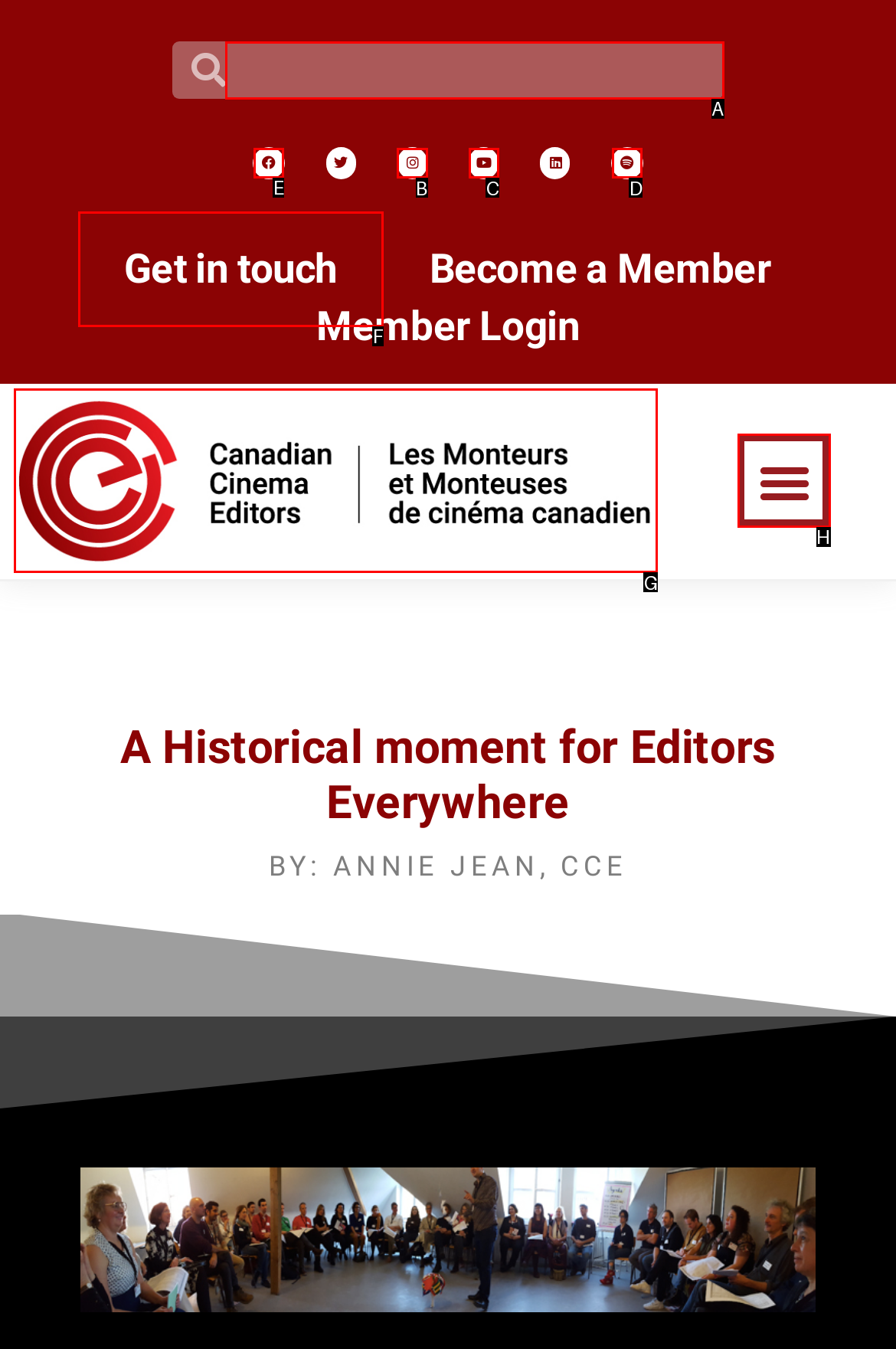Please identify the correct UI element to click for the task: Visit Facebook page Respond with the letter of the appropriate option.

E